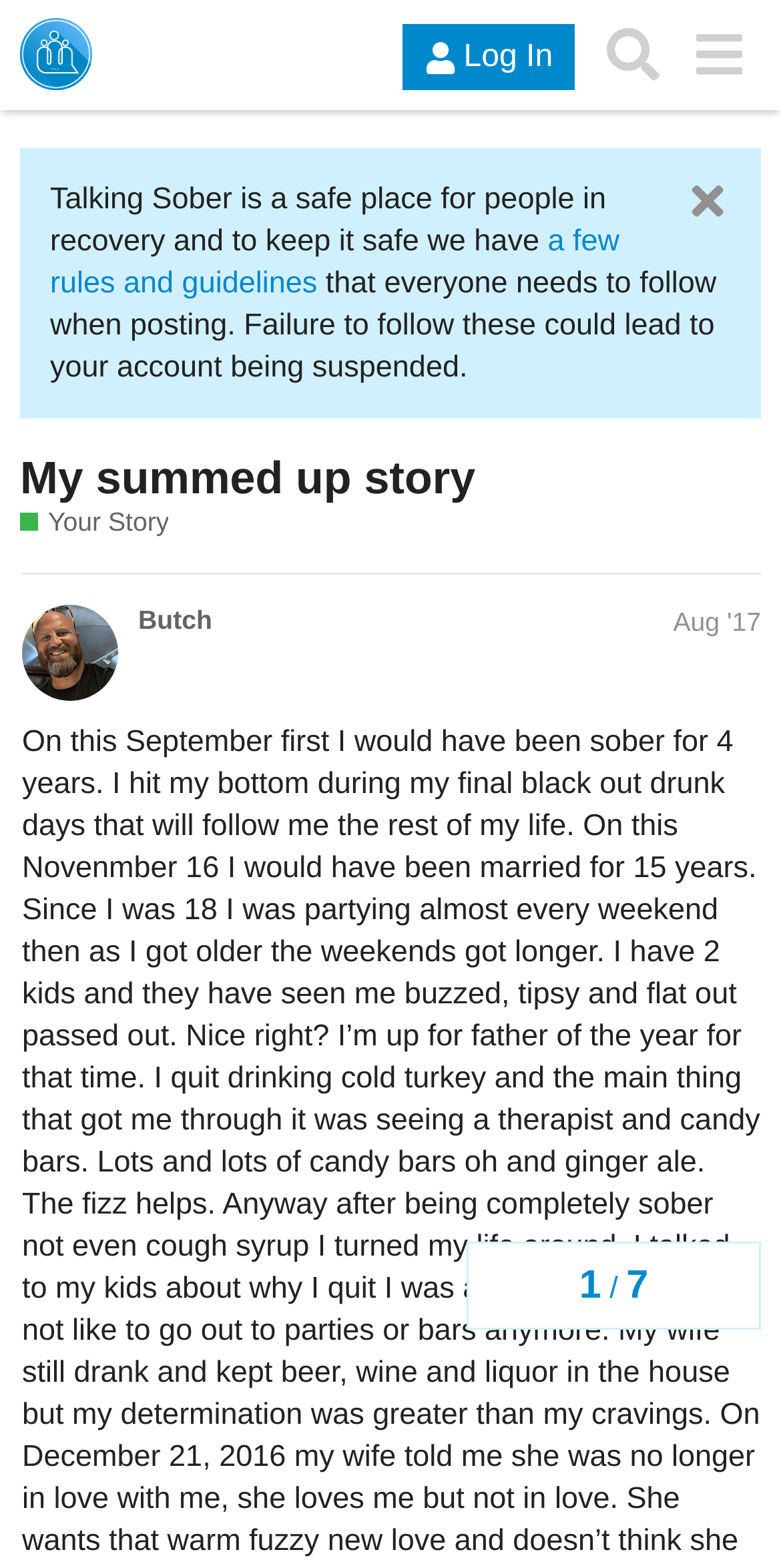What is the topic of the story being shared?
Based on the image, provide a one-word or brief-phrase response.

Recovery journey